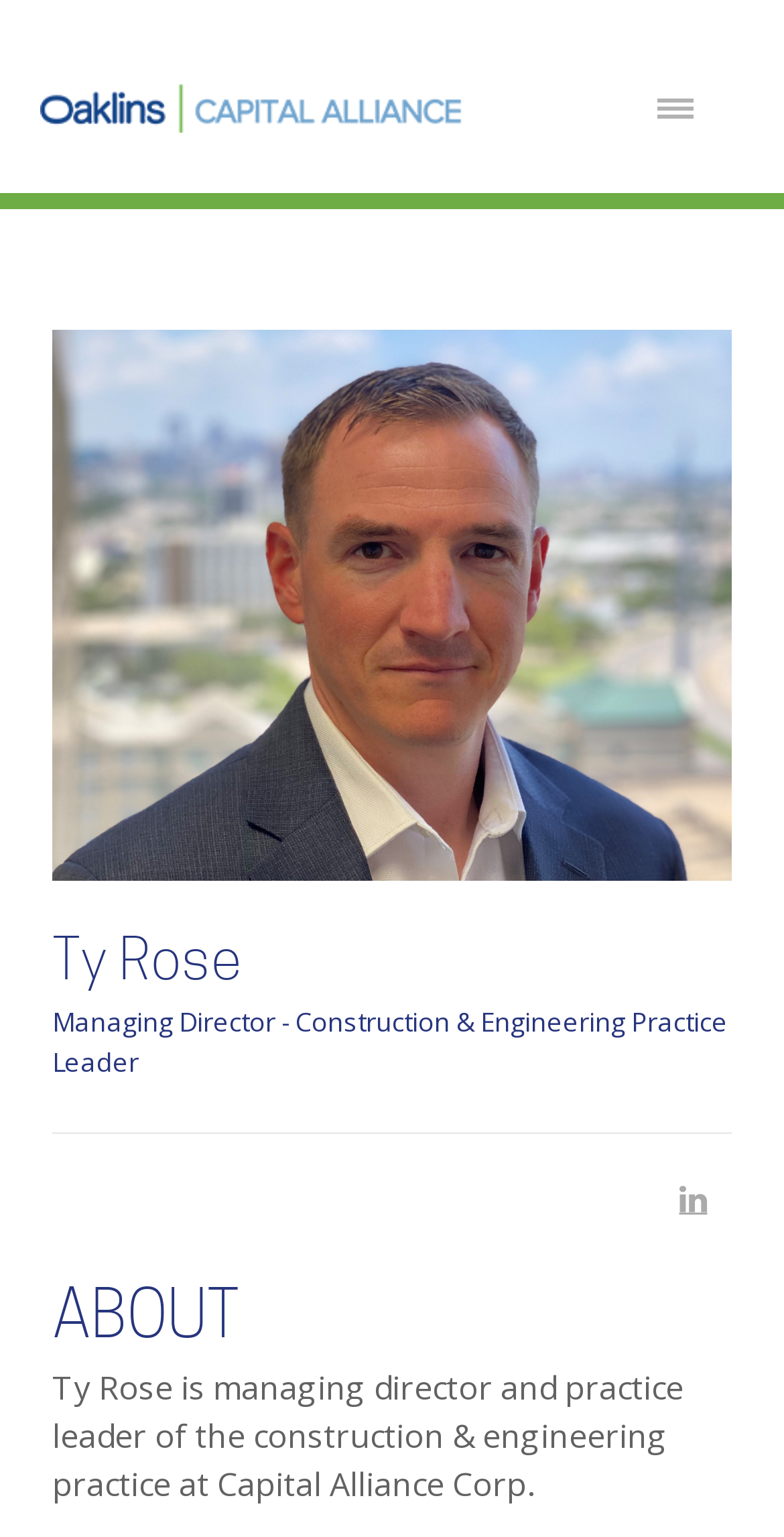Using the element description: "title="LinkedIn"", determine the bounding box coordinates. The coordinates should be in the format [left, top, right, bottom], with values between 0 and 1.

[0.876, 0.772, 0.933, 0.793]